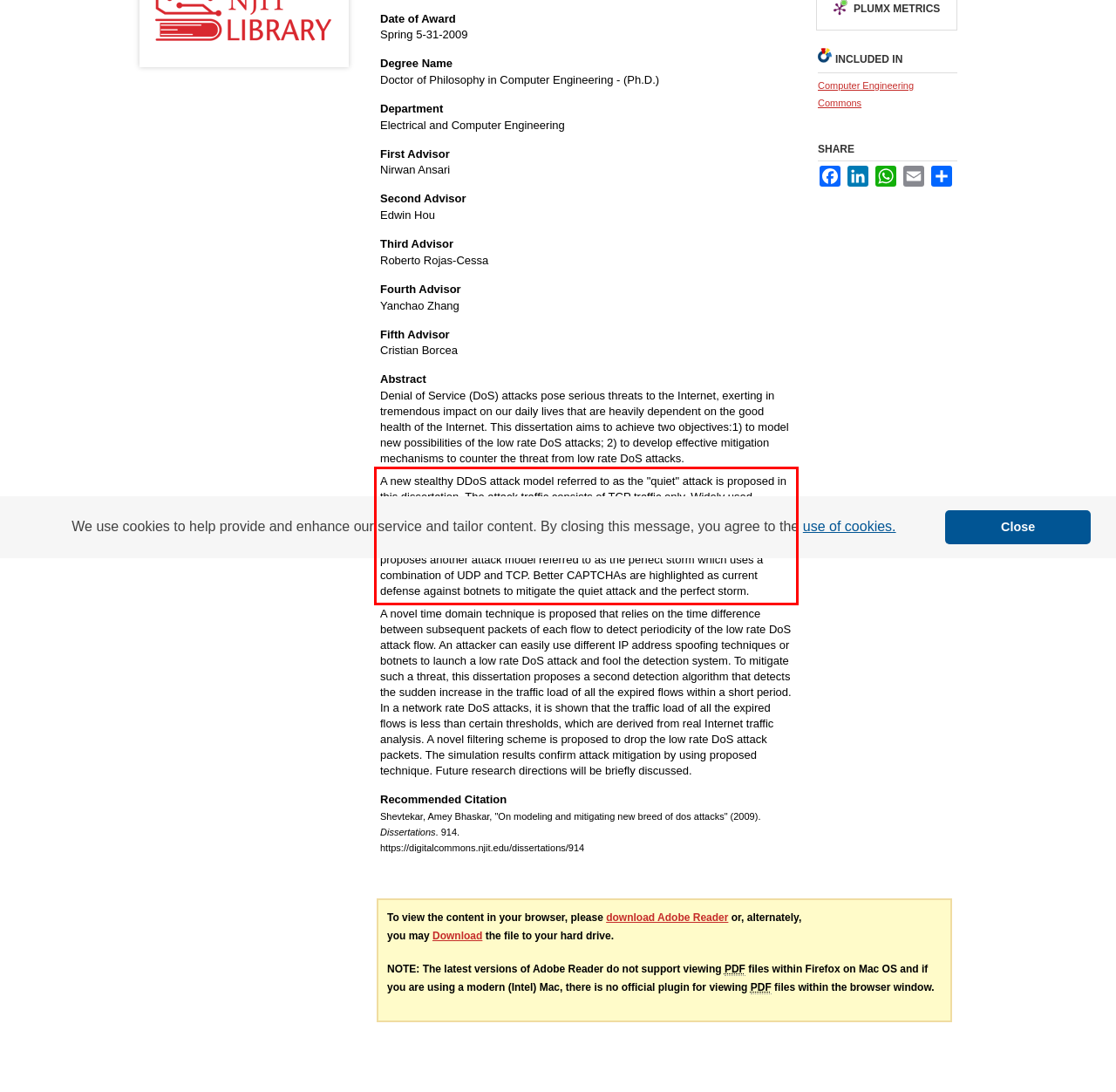Please examine the screenshot of the webpage and read the text present within the red rectangle bounding box.

A new stealthy DDoS attack model referred to as the "quiet" attack is proposed in this dissertation. The attack traffic consists of TCP traffic only. Widely used botnets in today's various attacks and newly introduced network feedback control are integral part of the quiet attack model. The quiet attack shows that short-lived TCP flows used as attack flows can be intentionally misused. This dissertation proposes another attack model referred to as the perfect storm which uses a combination of UDP and TCP. Better CAPTCHAs are highlighted as current defense against botnets to mitigate the quiet attack and the perfect storm.